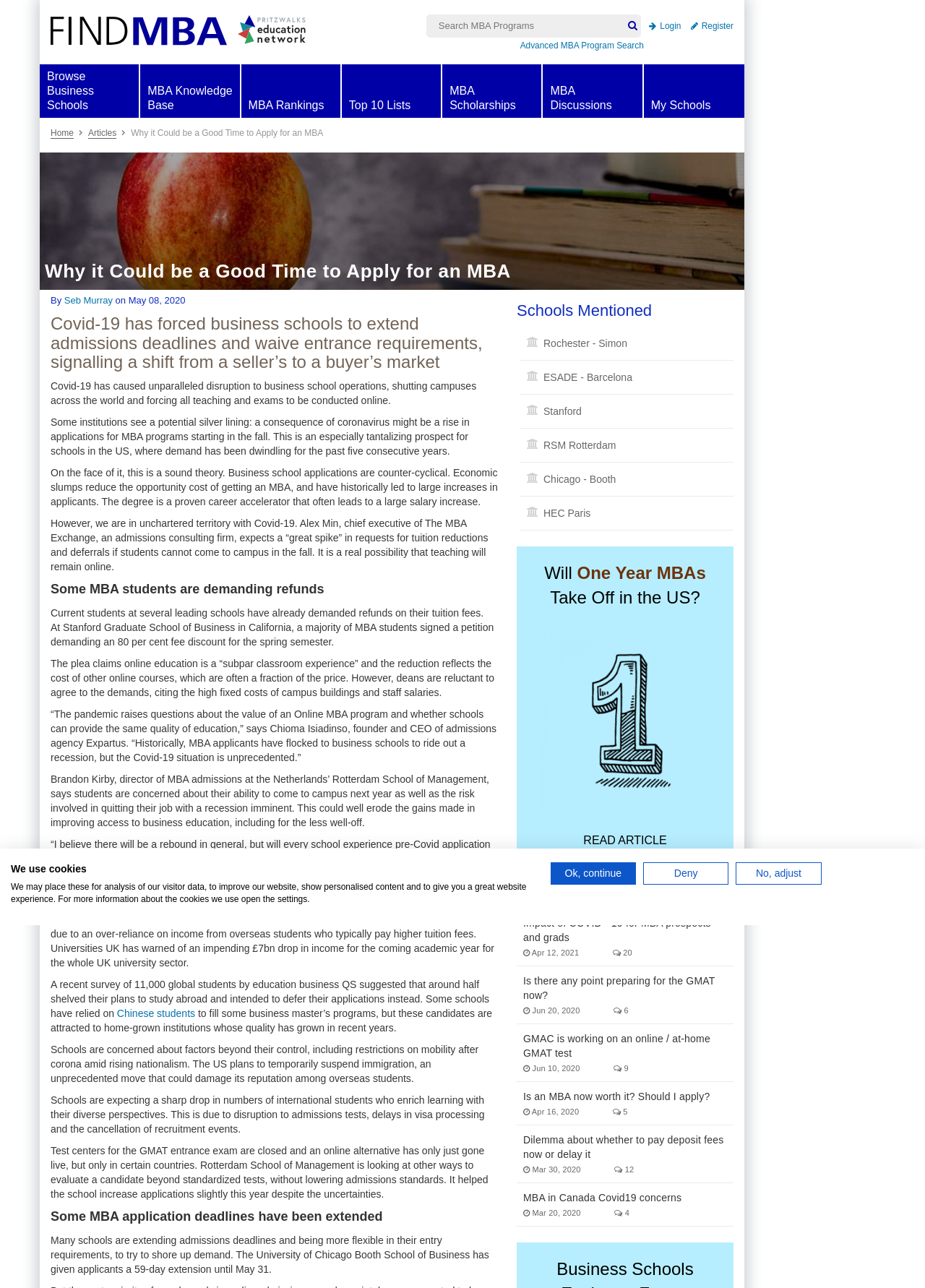What is the impact of Covid-19 on international students?
Look at the image and answer the question with a single word or phrase.

Drop in numbers